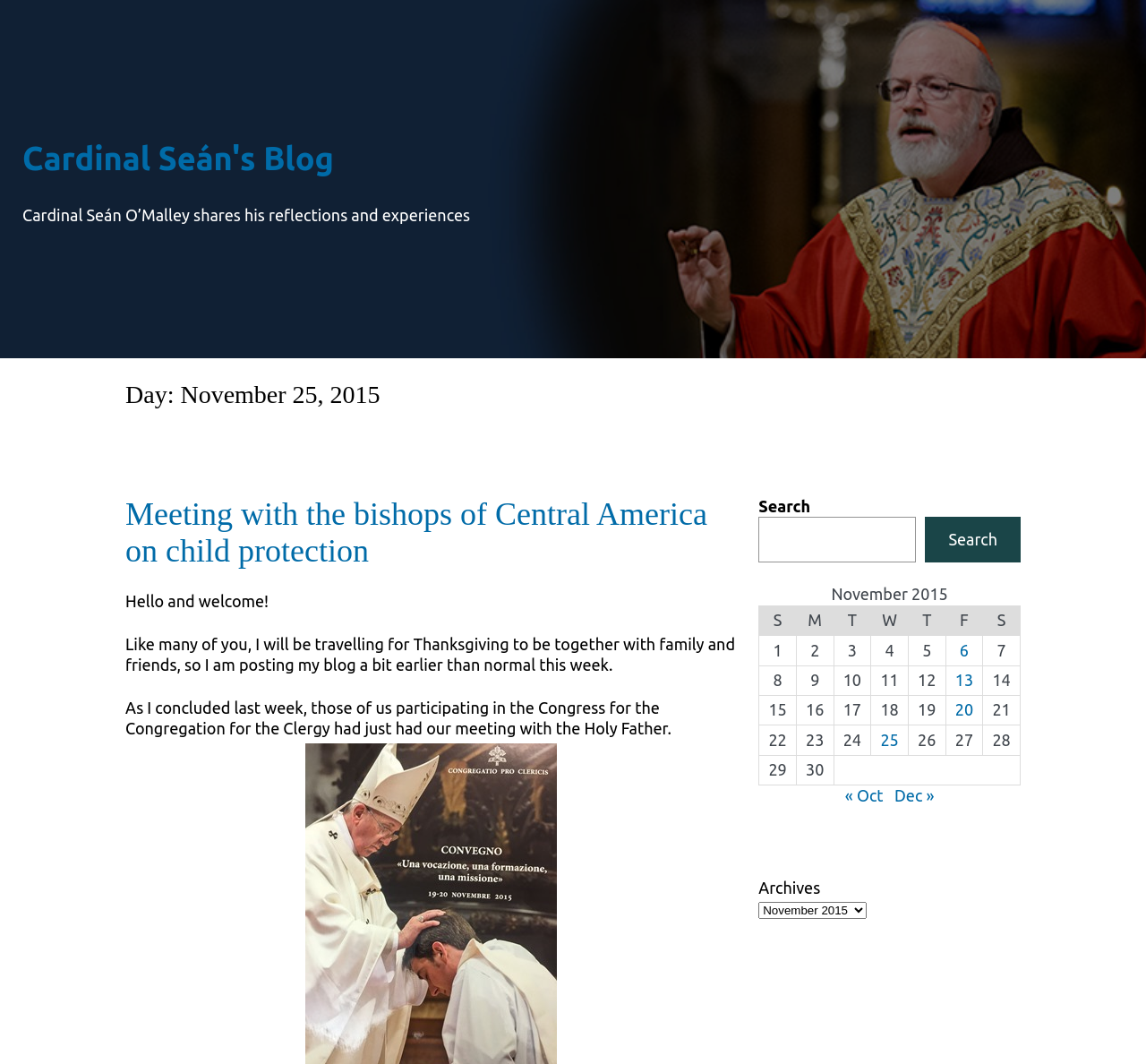Please find the main title text of this webpage.

Cardinal Seán's Blog